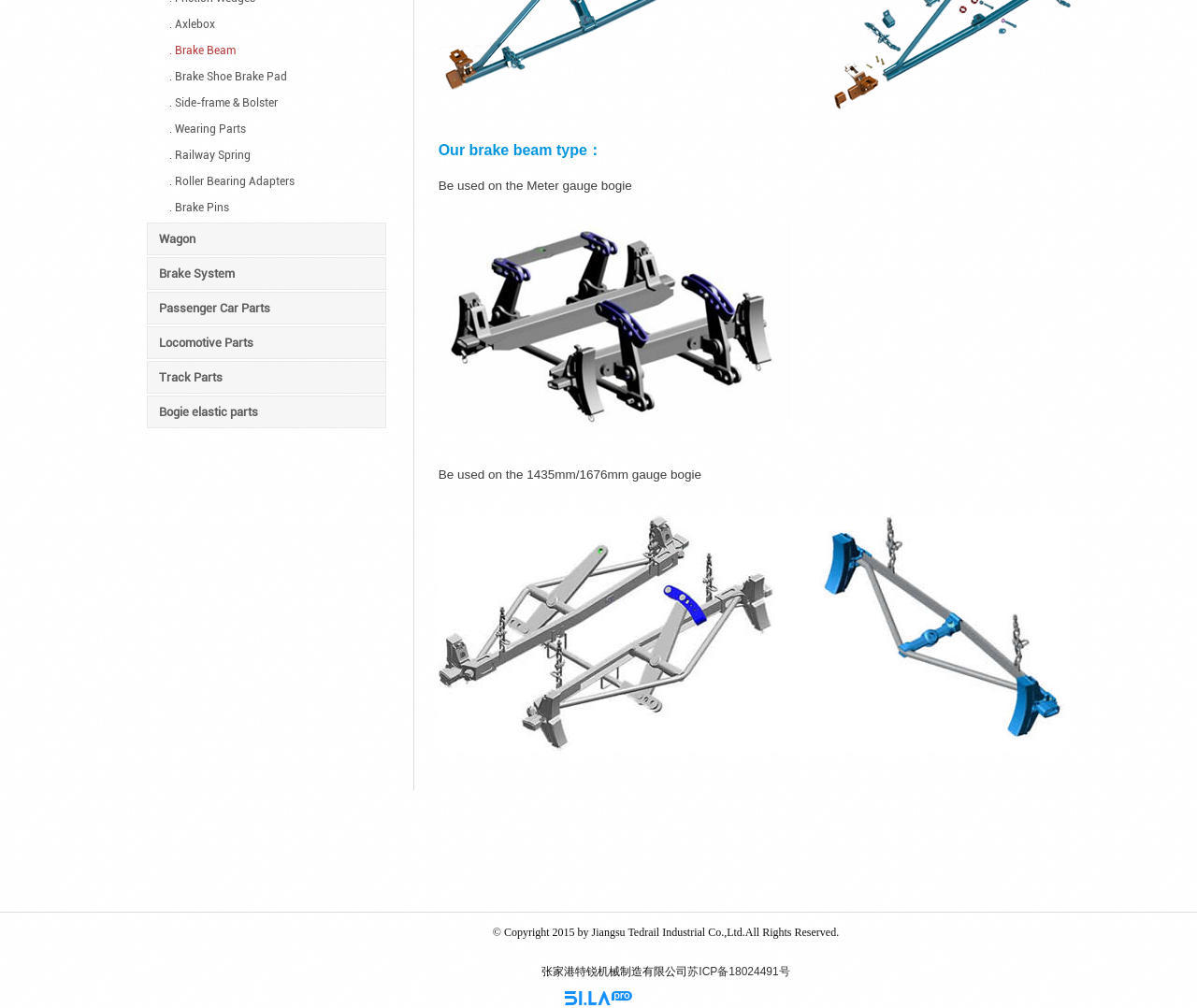Based on the element description: ". Brake Beam", identify the bounding box coordinates for this UI element. The coordinates must be four float numbers between 0 and 1, listed as [left, top, right, bottom].

[0.122, 0.04, 0.322, 0.06]